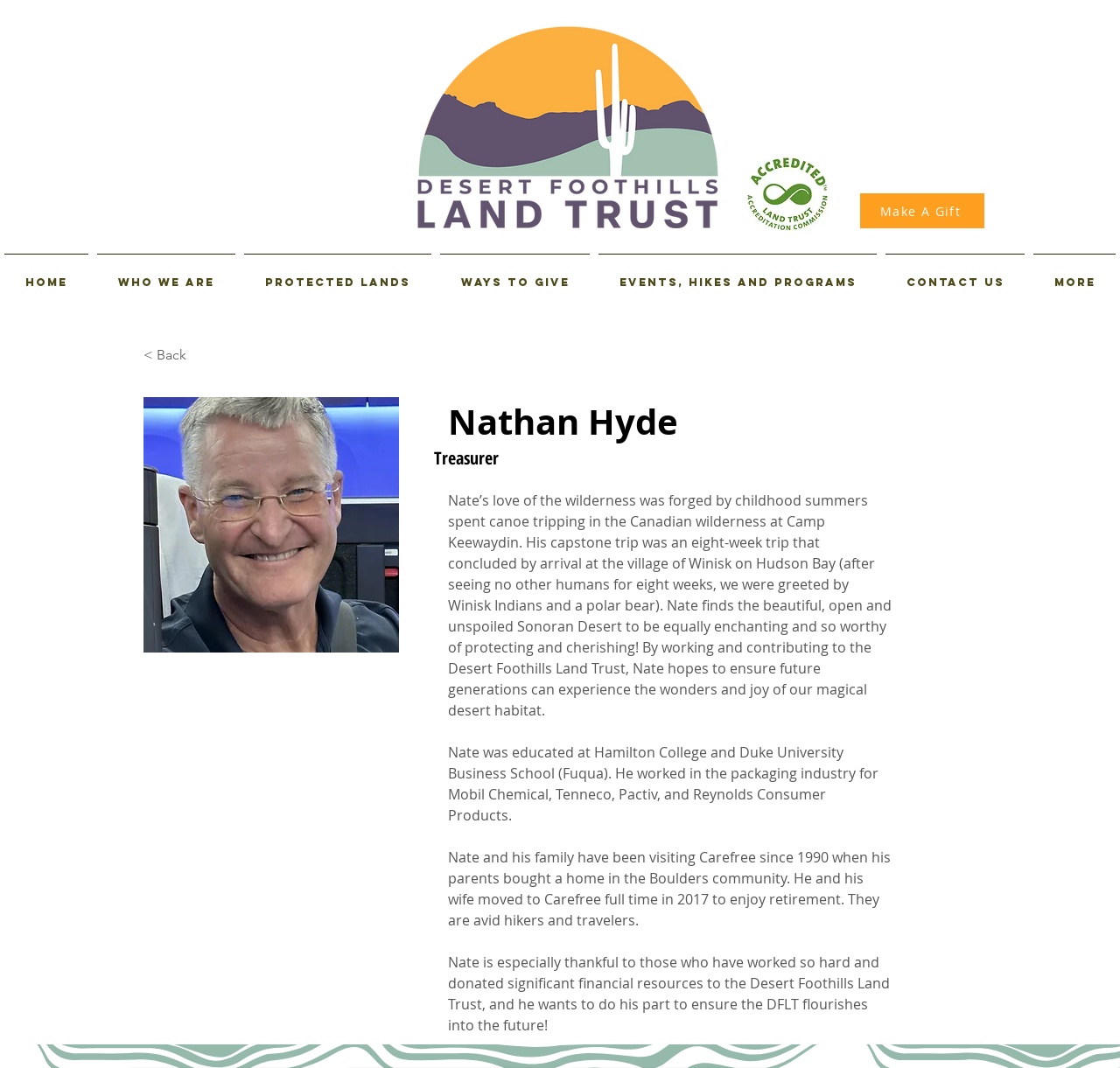Please indicate the bounding box coordinates for the clickable area to complete the following task: "Click the logo". The coordinates should be specified as four float numbers between 0 and 1, i.e., [left, top, right, bottom].

[0.373, 0.025, 0.642, 0.214]